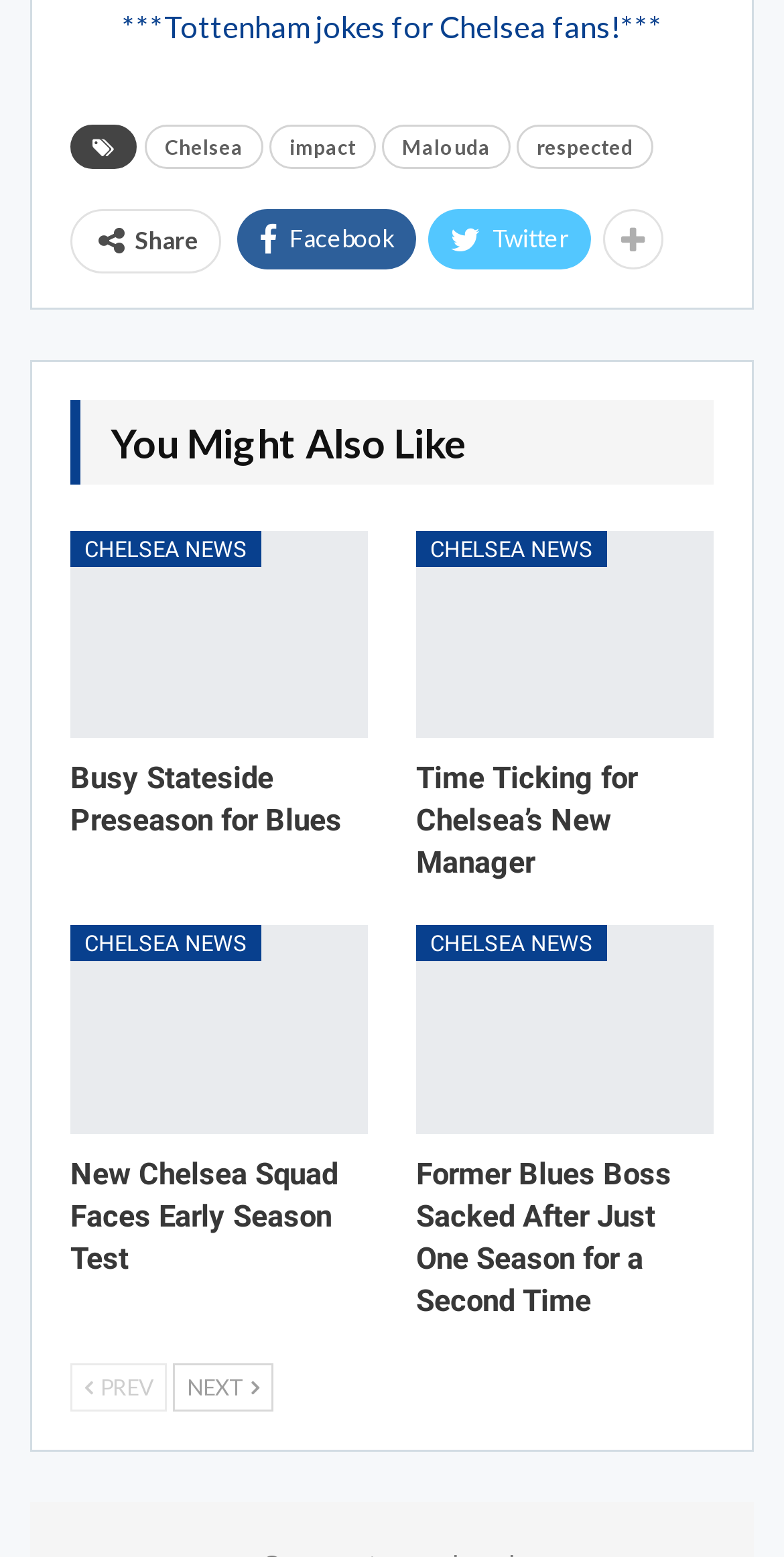How many 'CHELSEA NEWS' links are on the webpage?
Examine the webpage screenshot and provide an in-depth answer to the question.

There are three 'CHELSEA NEWS' links on the webpage, located at [0.09, 0.341, 0.333, 0.364], [0.531, 0.341, 0.774, 0.364], and [0.09, 0.595, 0.333, 0.618] respectively.